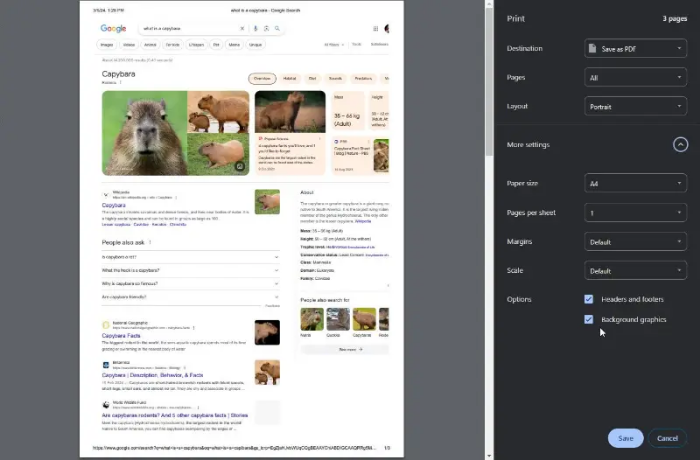Is the option for headers and footers checked?
Using the image, elaborate on the answer with as much detail as possible.

I can see the checkbox for headers and footers in the print dialog, and it is checked, which means the user wants to include headers and footers in the PDF file.